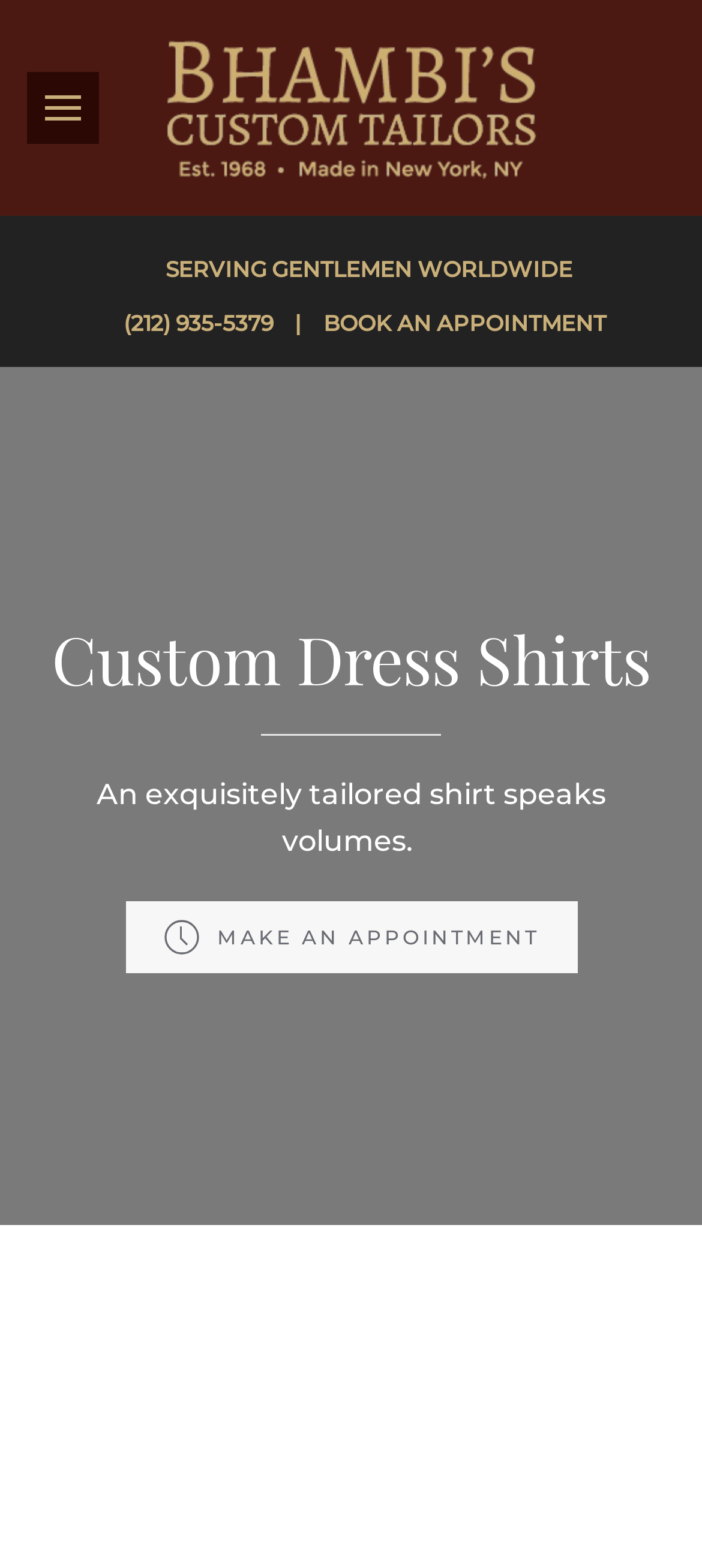How many images are on the webpage?
Carefully analyze the image and provide a thorough answer to the question.

I counted the number of image elements on the webpage. There is one image element inside the 'Open menu' button, and another image element below the 'MAKE AN APPOINTMENT' button. Therefore, there are two images on the webpage.